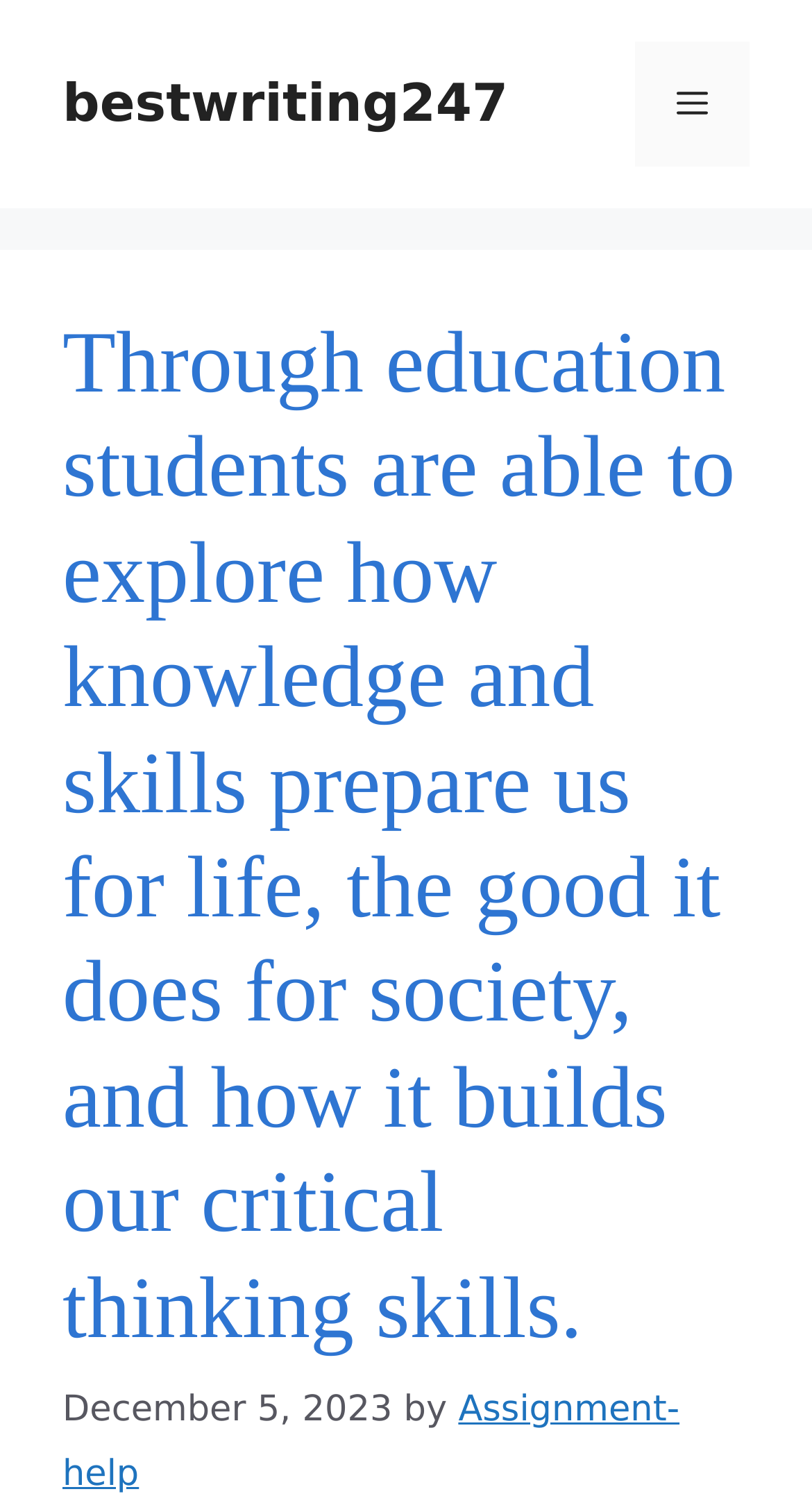When was the content last updated?
Give a single word or phrase as your answer by examining the image.

December 5, 2023